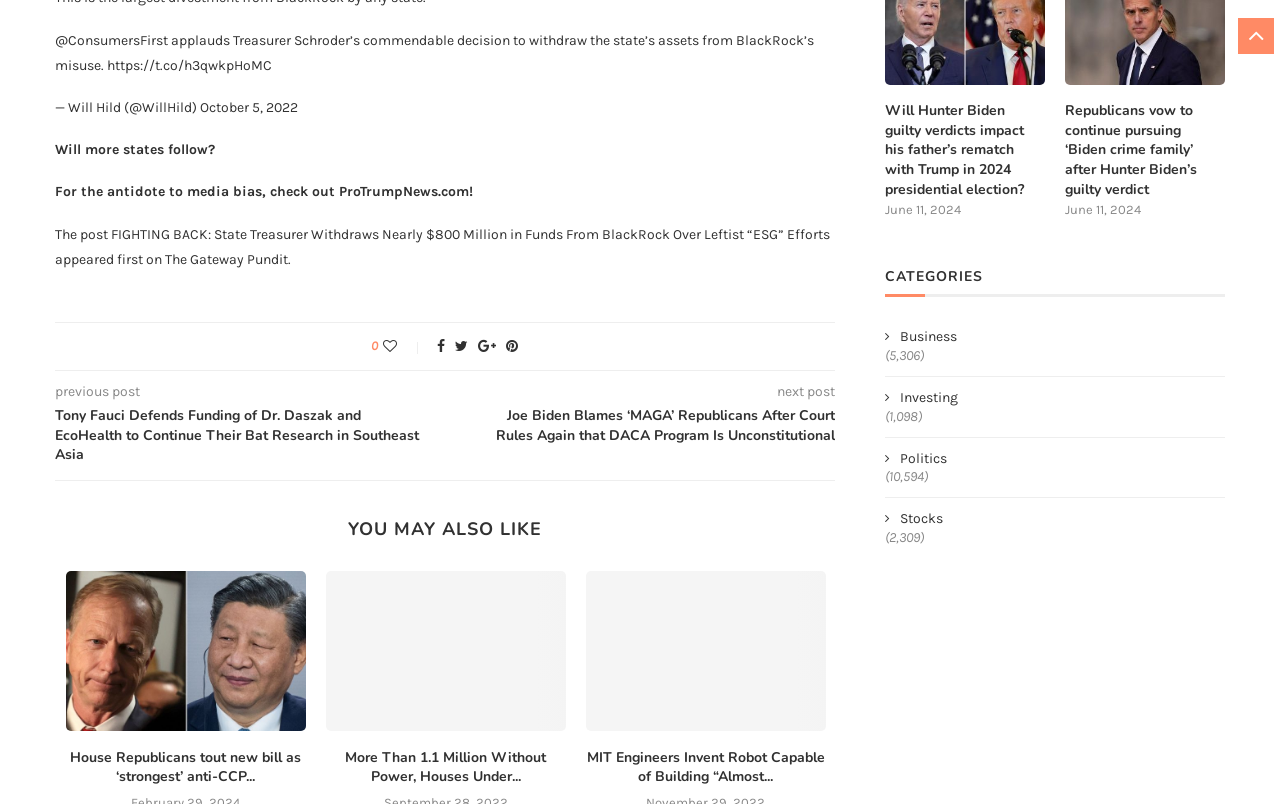What is the title of the post above the 'previous post' link?
Look at the image and respond with a one-word or short phrase answer.

FIGHTING BACK: State Treasurer Withdraws Nearly $800 Million in Funds From BlackRock Over Leftist “ESG” Efforts